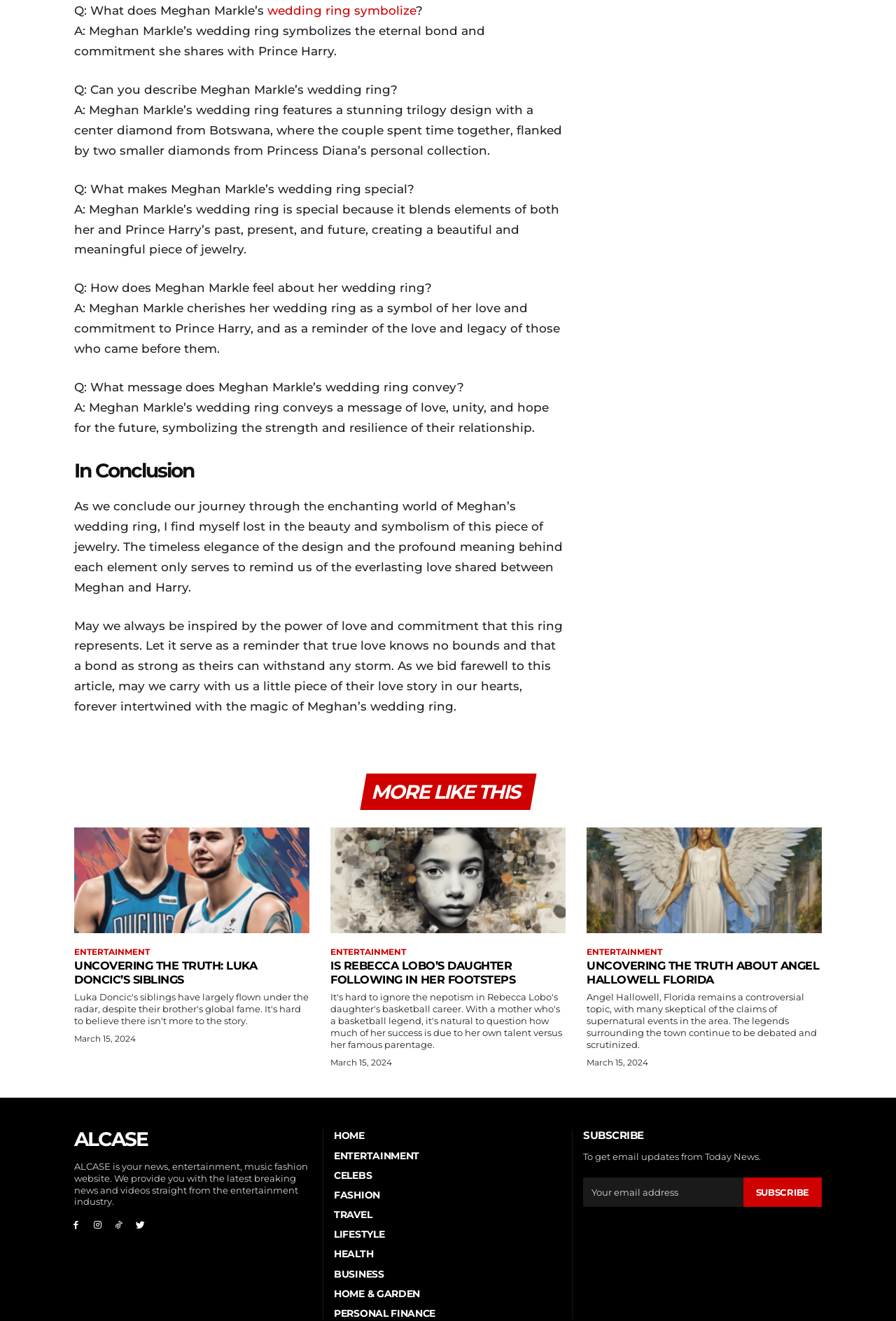Determine the bounding box coordinates for the area that needs to be clicked to fulfill this task: "Click on 'IS REBECCA LOBO’S DAUGHTER FOLLOWING IN HER FOOTSTEPS'". The coordinates must be given as four float numbers between 0 and 1, i.e., [left, top, right, bottom].

[0.369, 0.626, 0.631, 0.706]